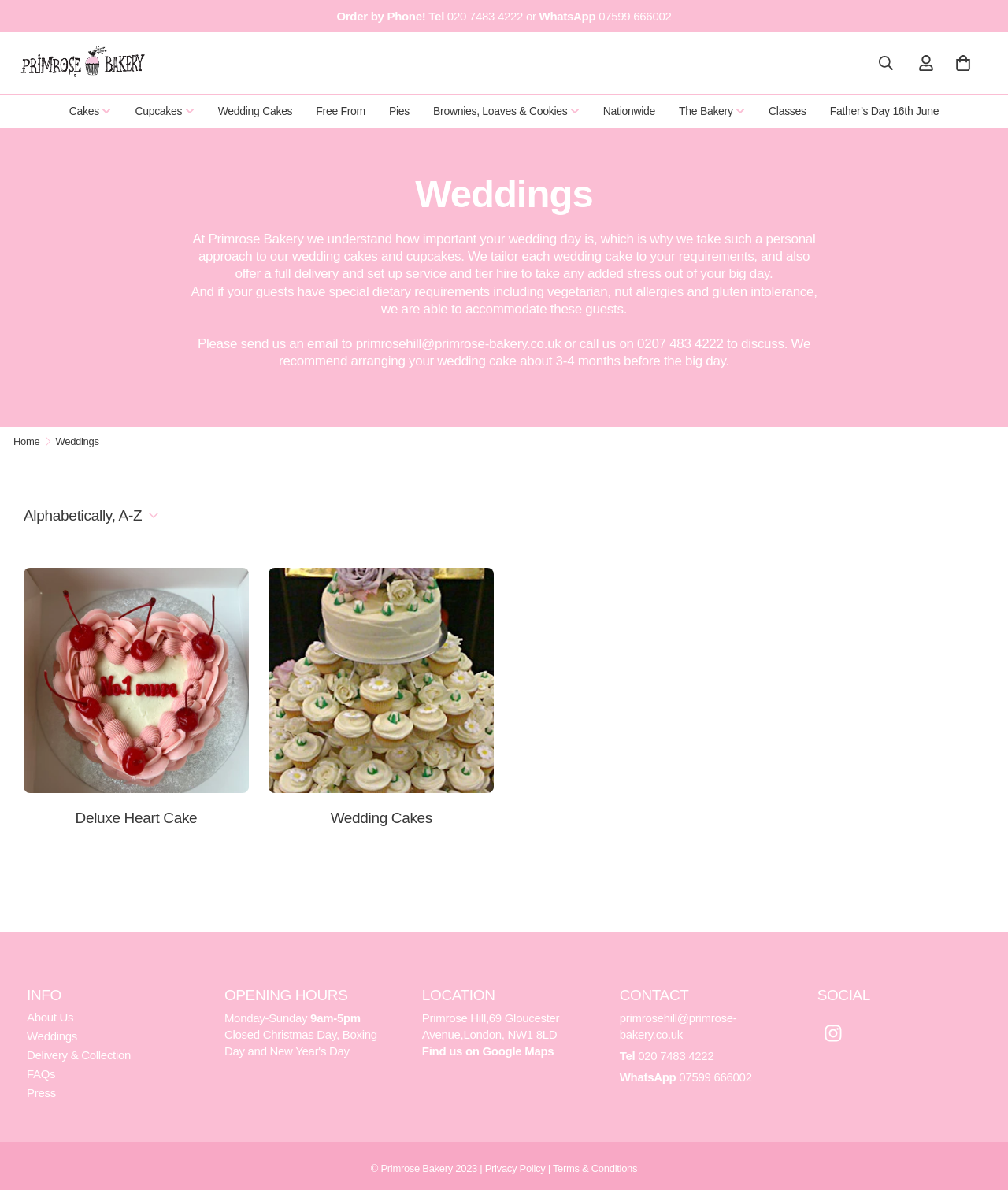What is the name of the bakery?
Using the image, give a concise answer in the form of a single word or short phrase.

Primrose Bakery